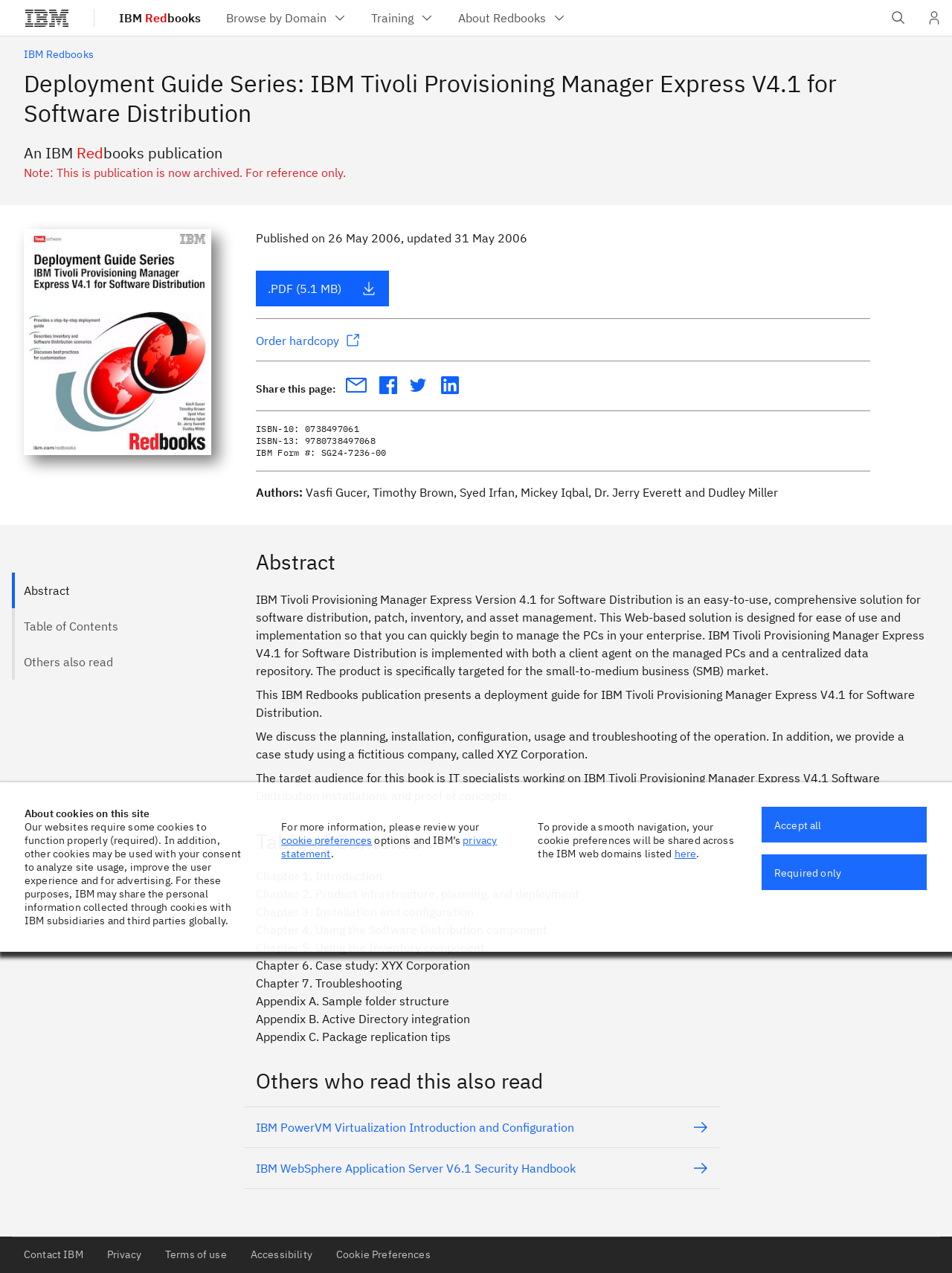Use a single word or phrase to answer the following:
What is the purpose of IBM Tivoli Provisioning Manager Express V4.1?

Software distribution, patch, inventory, and asset management